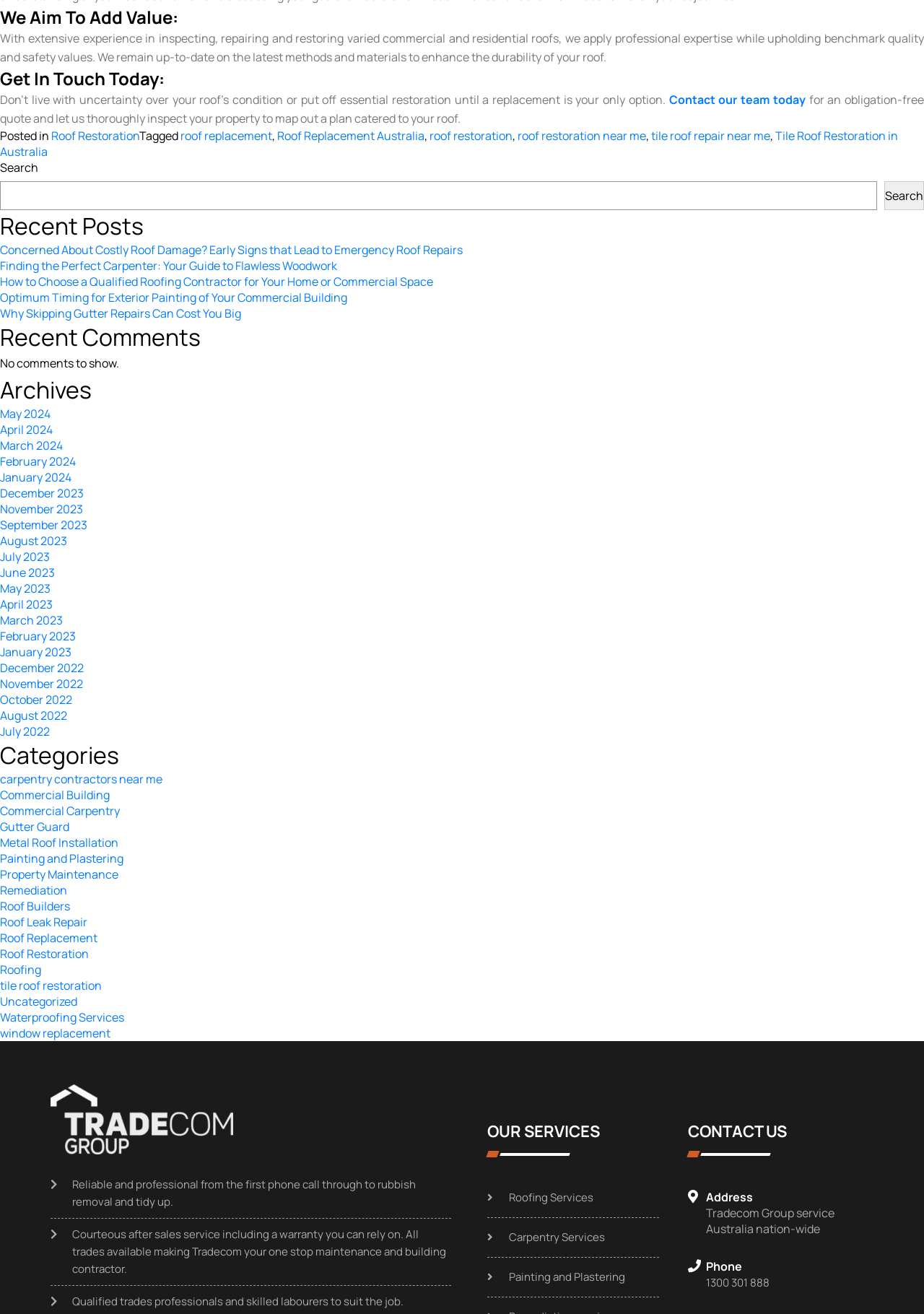Could you indicate the bounding box coordinates of the region to click in order to complete this instruction: "Learn more about Roof Restoration".

[0.0, 0.72, 0.096, 0.732]